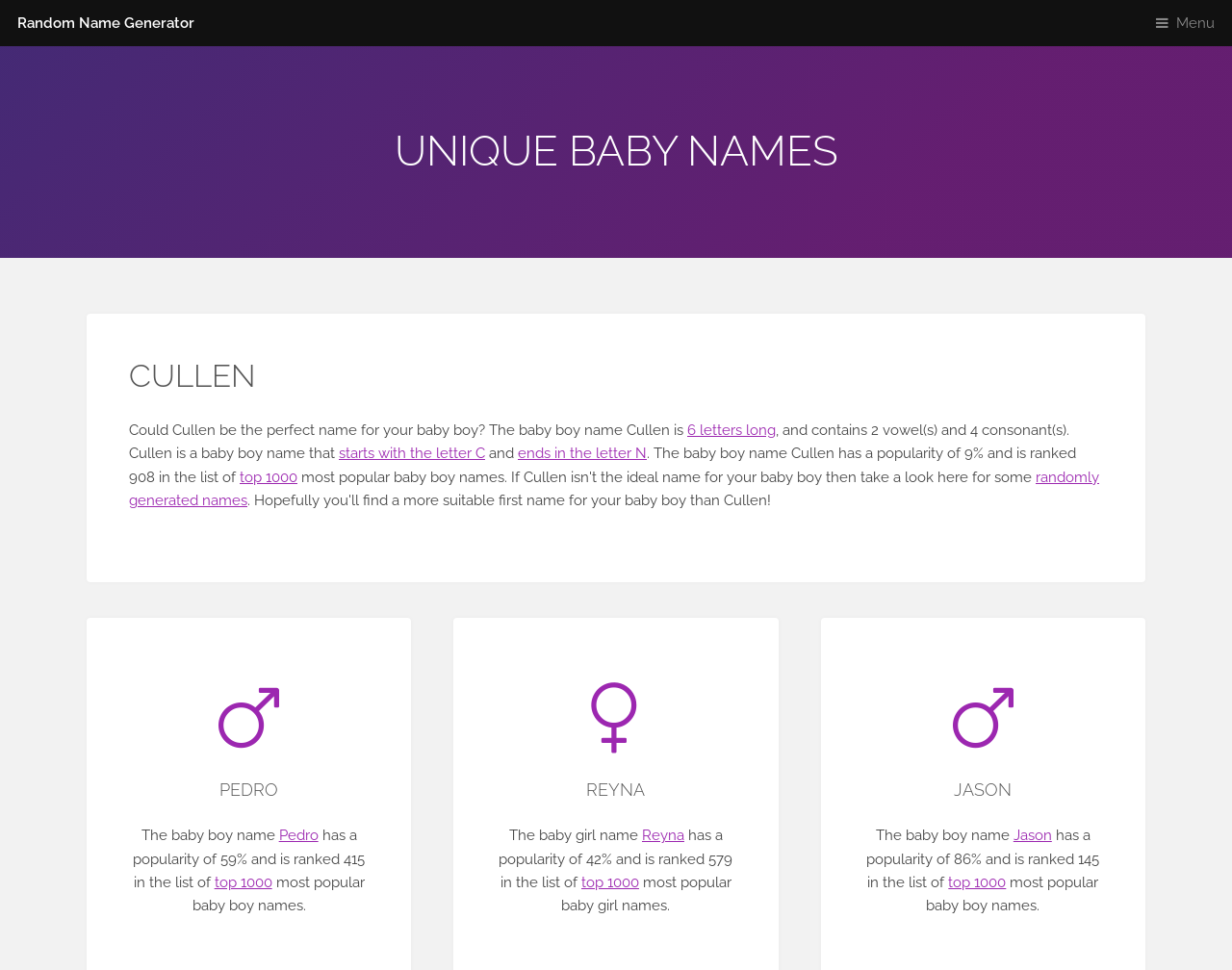Use one word or a short phrase to answer the question provided: 
How many vowel(s) and consonant(s) does the baby boy name Cullen contain?

2 vowel(s) and 4 consonant(s)